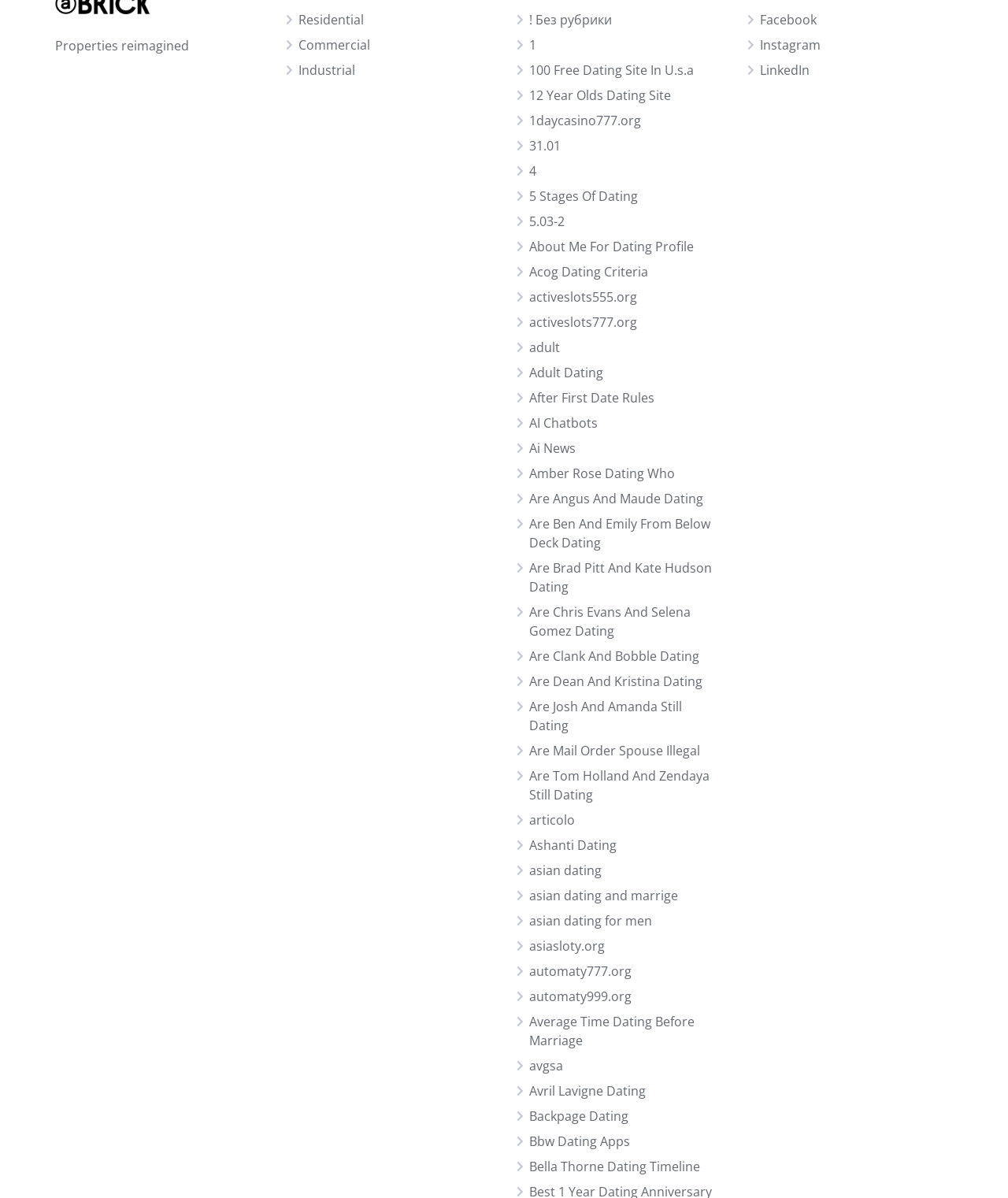Please find the bounding box coordinates of the element that needs to be clicked to perform the following instruction: "Explore 100 Free Dating Site In U.s.a". The bounding box coordinates should be four float numbers between 0 and 1, represented as [left, top, right, bottom].

[0.525, 0.051, 0.688, 0.066]